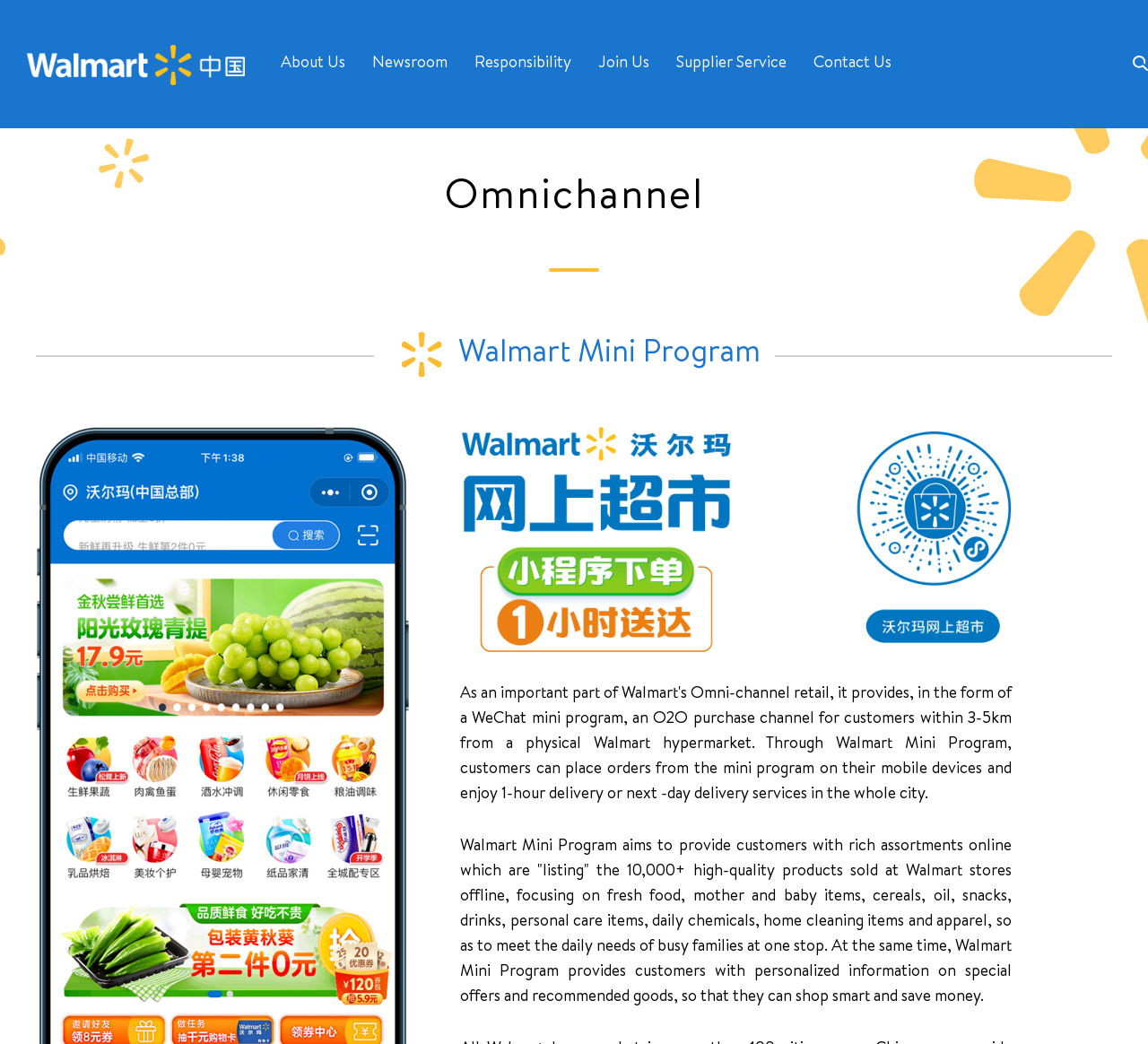Please locate the UI element described by "Responsibility" and provide its bounding box coordinates.

[0.413, 0.0, 0.498, 0.123]